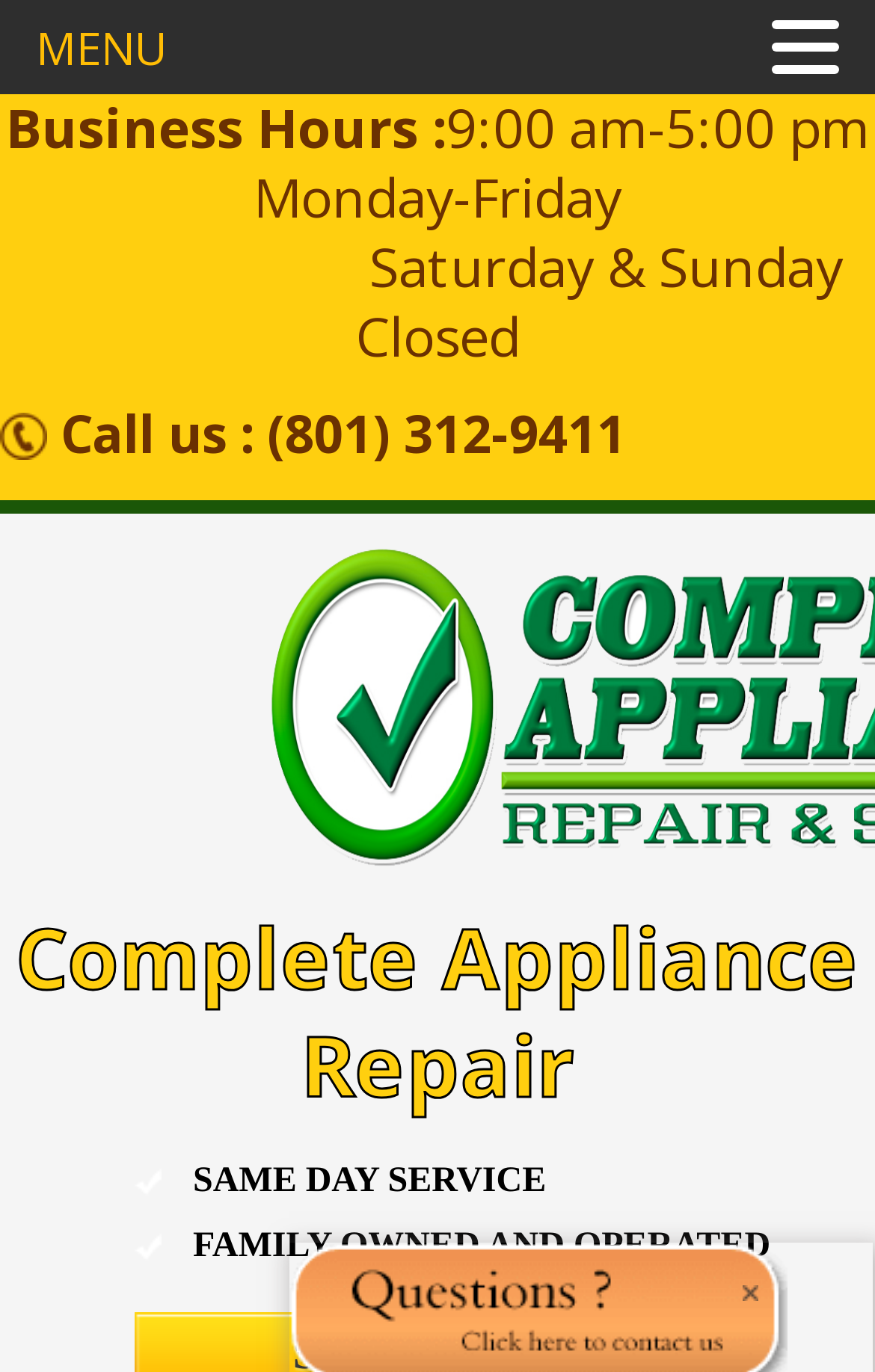Give a one-word or short phrase answer to the question: 
What is the company's service promise?

SAME DAY SERVICE